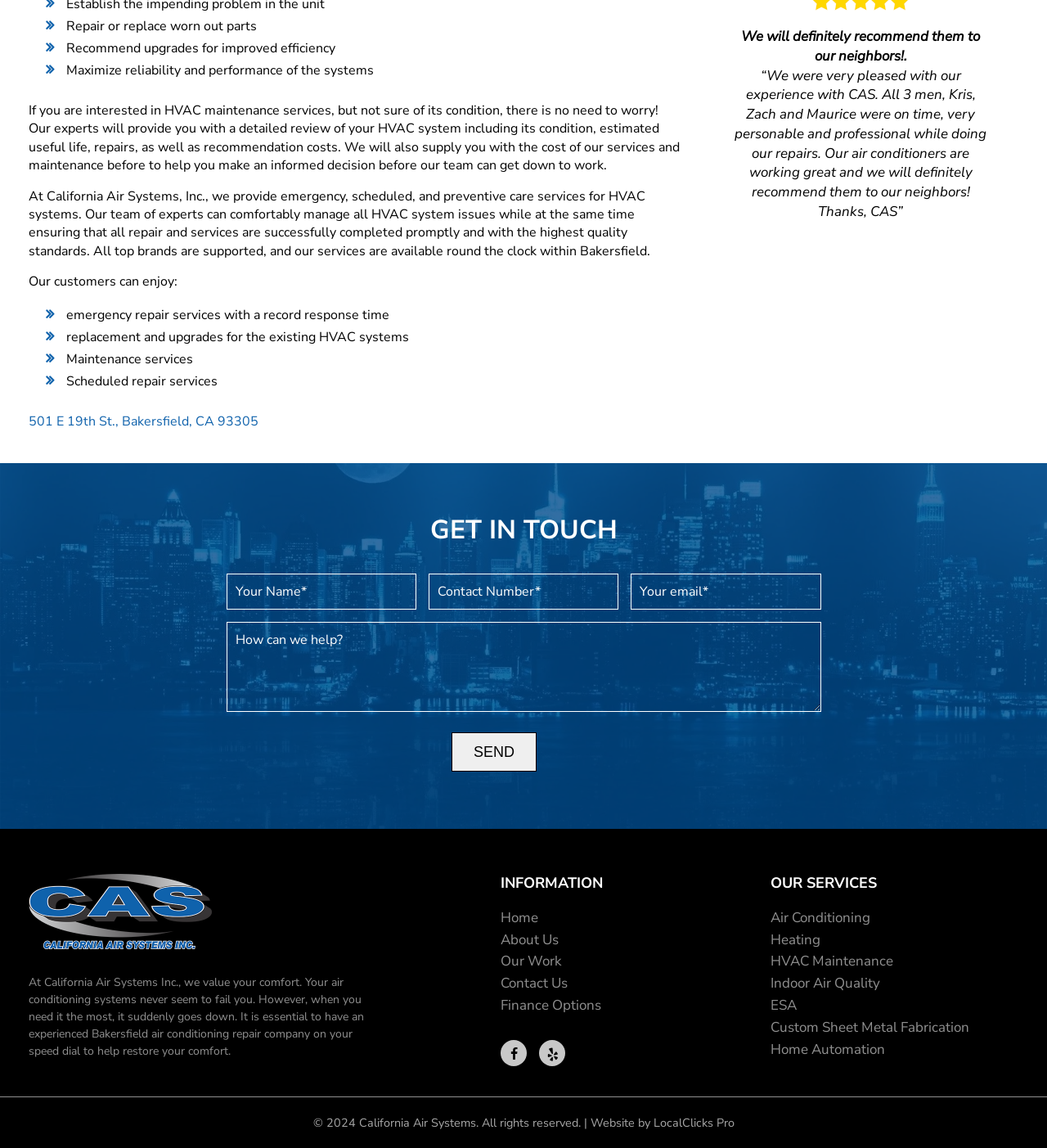Please identify the bounding box coordinates of the element that needs to be clicked to execute the following command: "Enter your name in the input field". Provide the bounding box using four float numbers between 0 and 1, formatted as [left, top, right, bottom].

[0.216, 0.499, 0.398, 0.531]